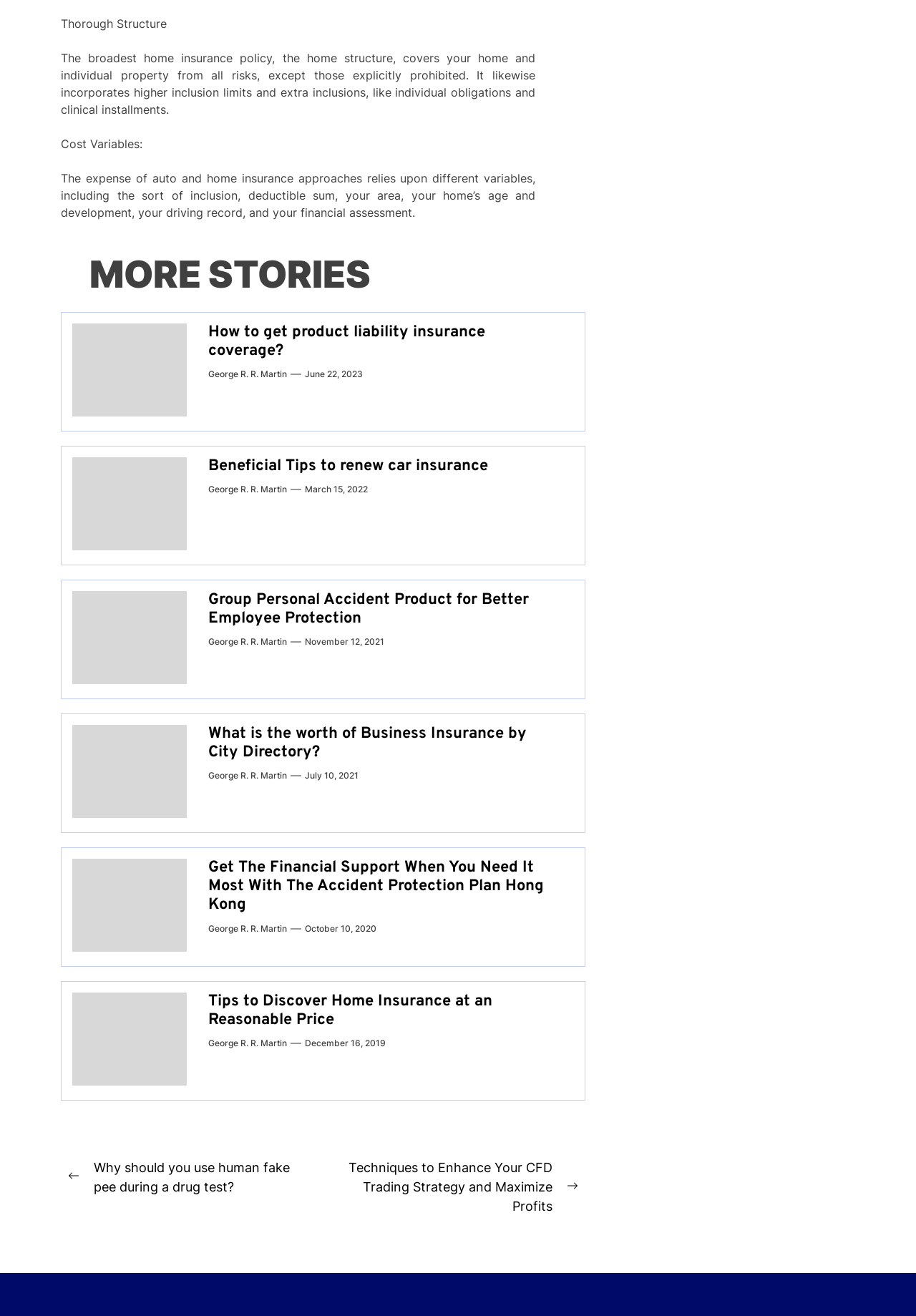Determine the bounding box coordinates of the target area to click to execute the following instruction: "Go to the previous post."

[0.074, 0.88, 0.337, 0.909]